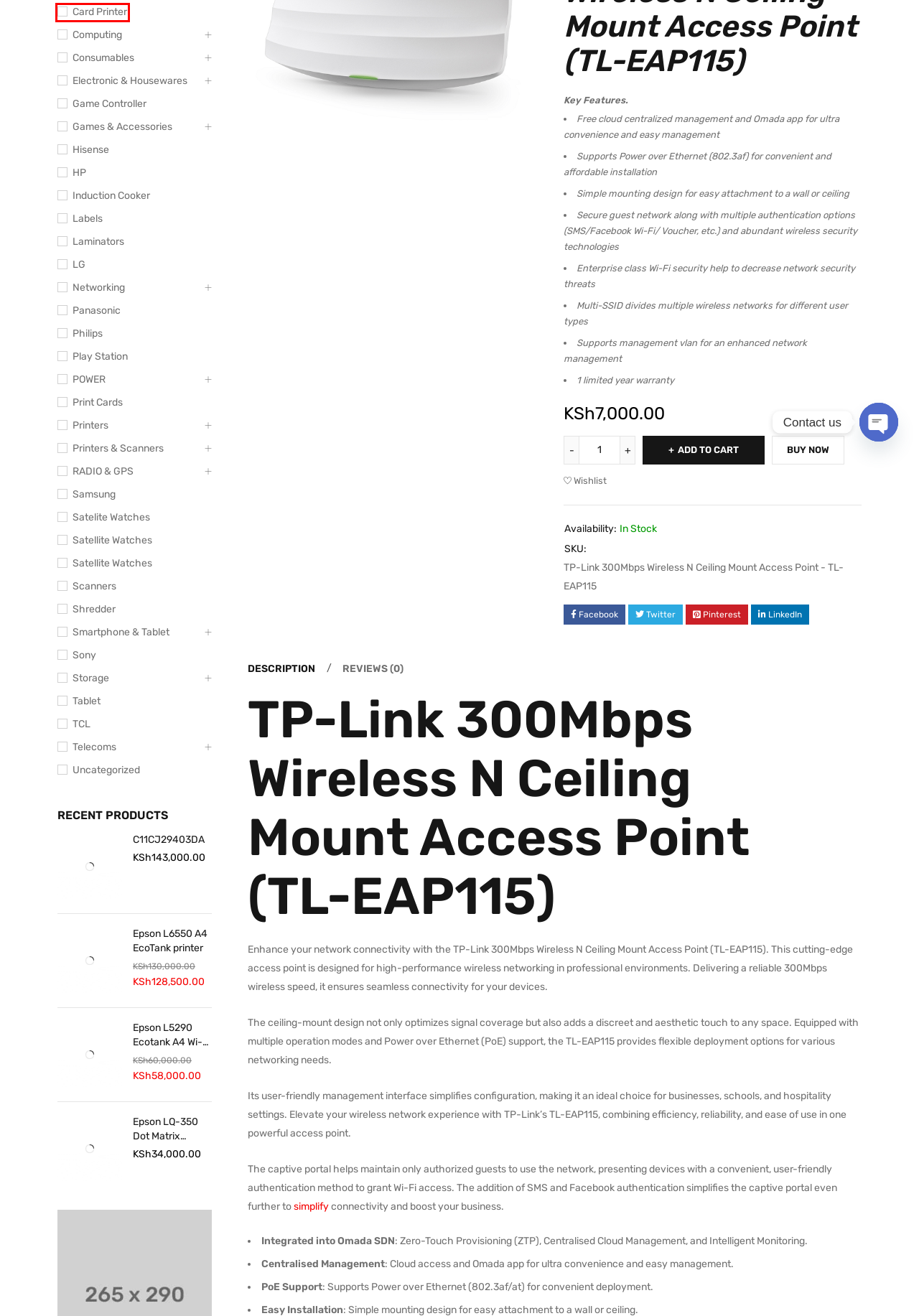Examine the webpage screenshot and identify the UI element enclosed in the red bounding box. Pick the webpage description that most accurately matches the new webpage after clicking the selected element. Here are the candidates:
A. Shredder - Nufflix Solutions
B. Game Controller - Nufflix Solutions
C. Labels - Nufflix Solutions
D. Panasonic - Nufflix Solutions
E. Philips - Nufflix Solutions
F. Scanners - Nufflix Solutions
G. Card Printer - Nufflix Solutions
H. Epson L6550 A4 EcoTank printer - Nufflix Solutions

G